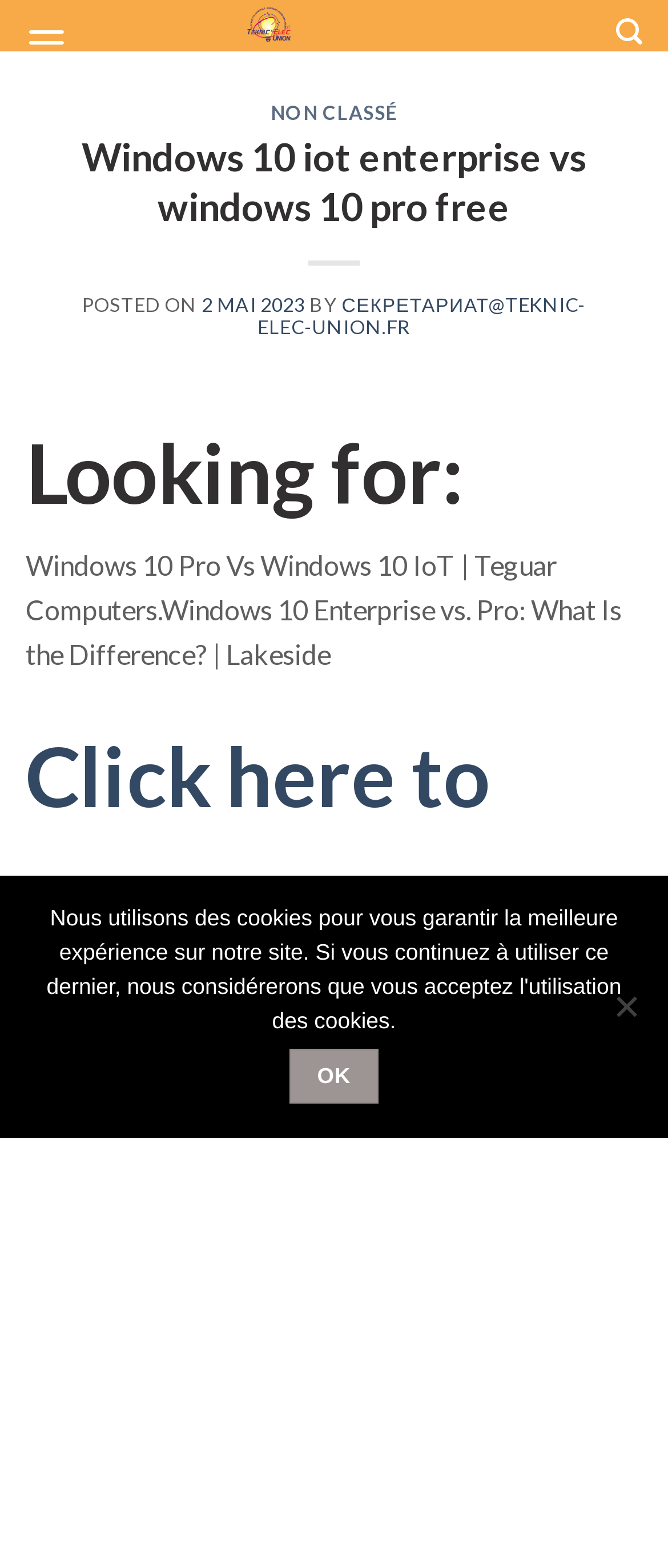Please find and report the bounding box coordinates of the element to click in order to perform the following action: "Search for something". The coordinates should be expressed as four float numbers between 0 and 1, in the format [left, top, right, bottom].

[0.922, 0.0, 0.962, 0.042]